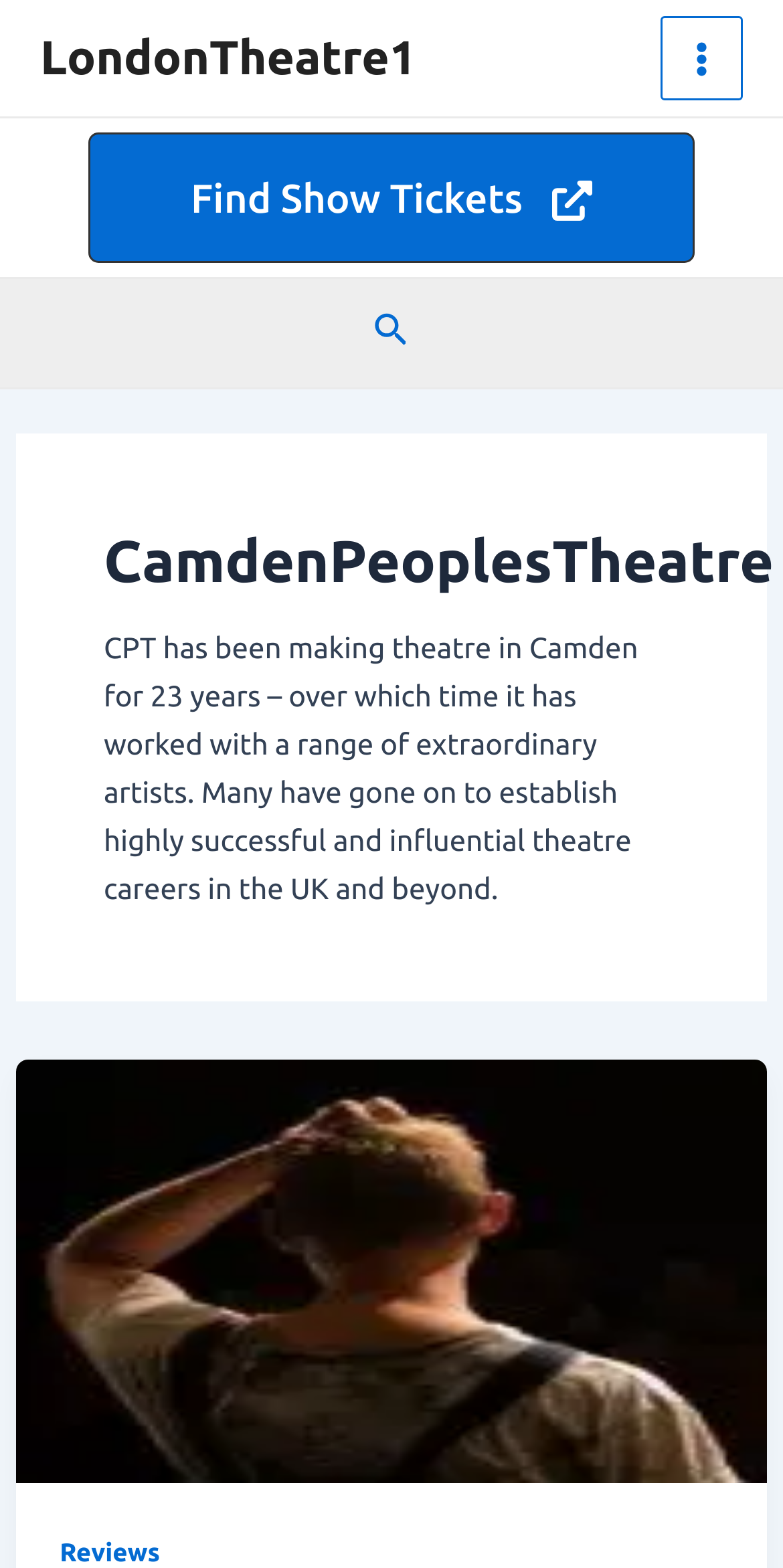Please provide a brief answer to the question using only one word or phrase: 
What is the purpose of the 'Find Show Tickets' link?

To find show tickets